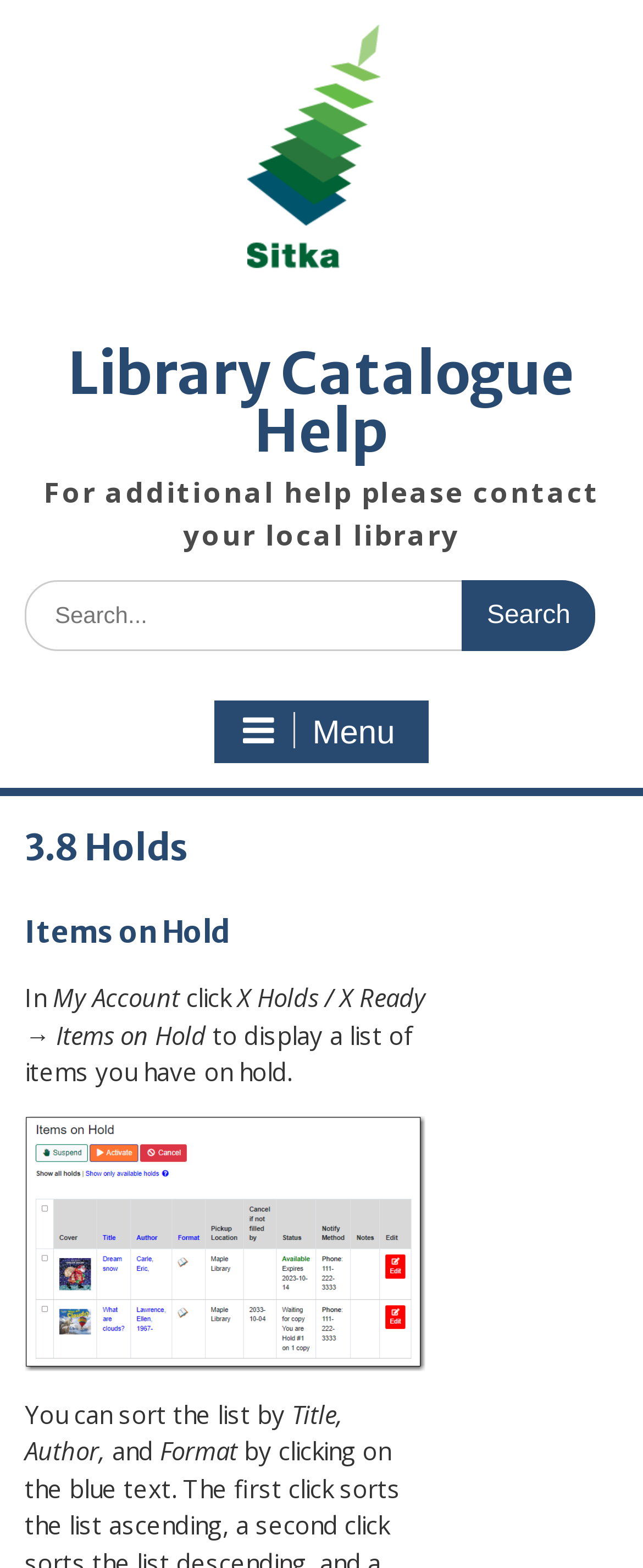Refer to the image and provide an in-depth answer to the question:
What is the purpose of this webpage?

Based on the webpage content, it appears to be a help page for a library catalogue, providing information and guidance on how to use the catalogue, specifically for managing holds on items.